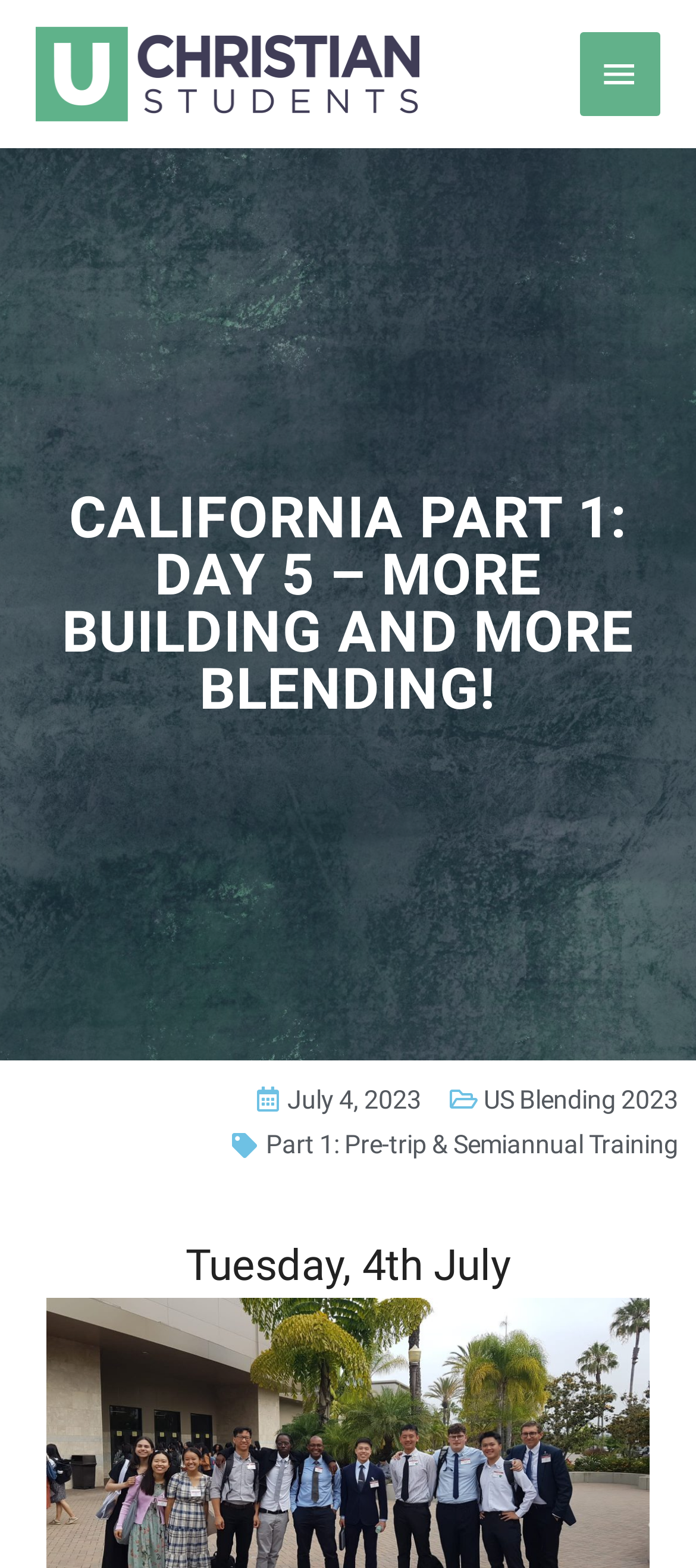Please analyze the image and provide a thorough answer to the question:
What is the date mentioned in the webpage?

The date is mentioned in the link 'July 4, 2023' which is a child element of the root element and has a bounding box coordinate of [0.364, 0.687, 0.605, 0.716].